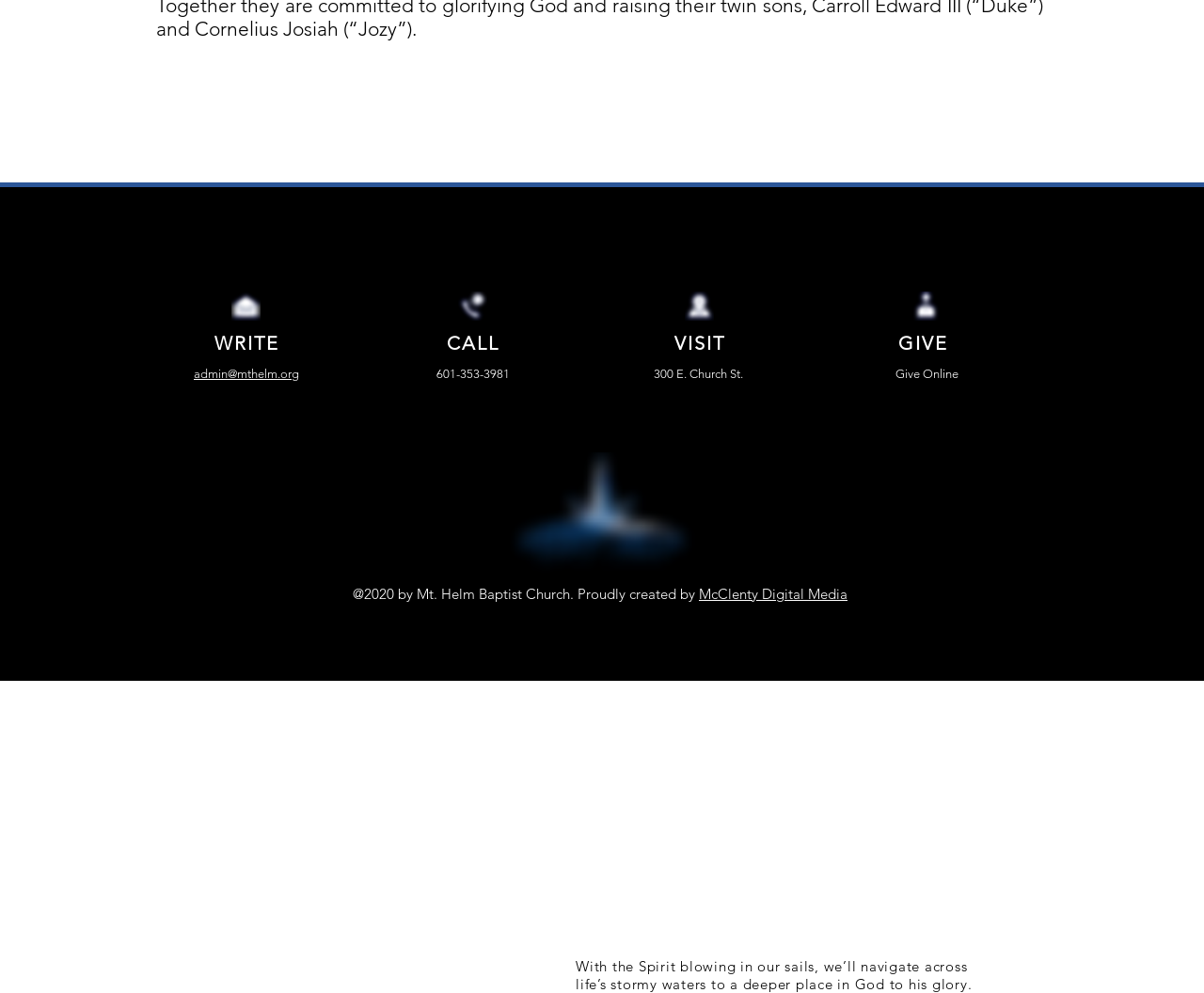Who created the website?
Deliver a detailed and extensive answer to the question.

I found the creator of the website by looking at the link element with the text 'McClenty Digital Media' which is located at the bottom of the page.